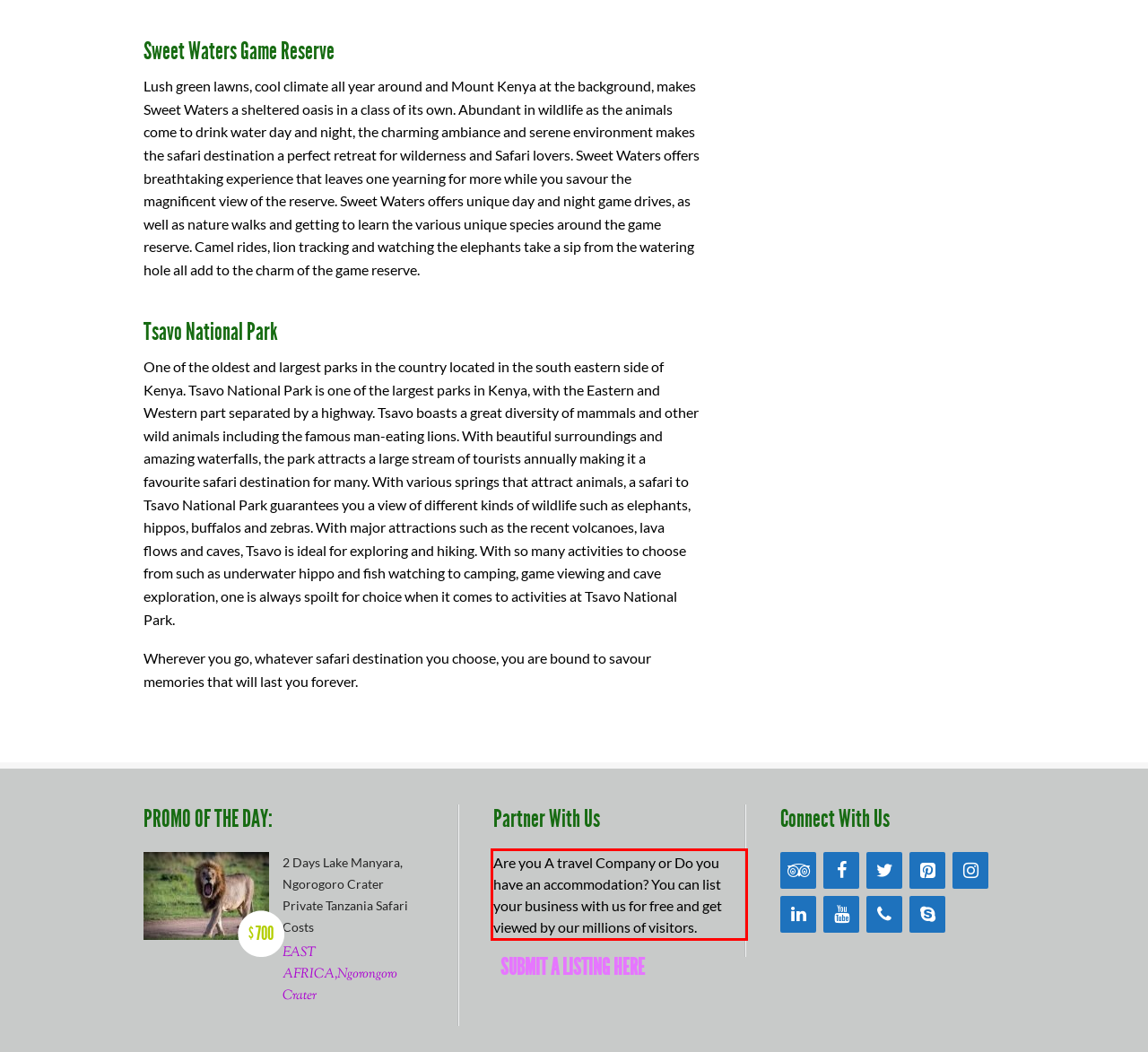Given the screenshot of the webpage, identify the red bounding box, and recognize the text content inside that red bounding box.

Are you A travel Company or Do you have an accommodation? You can list your business with us for free and get viewed by our millions of visitors.